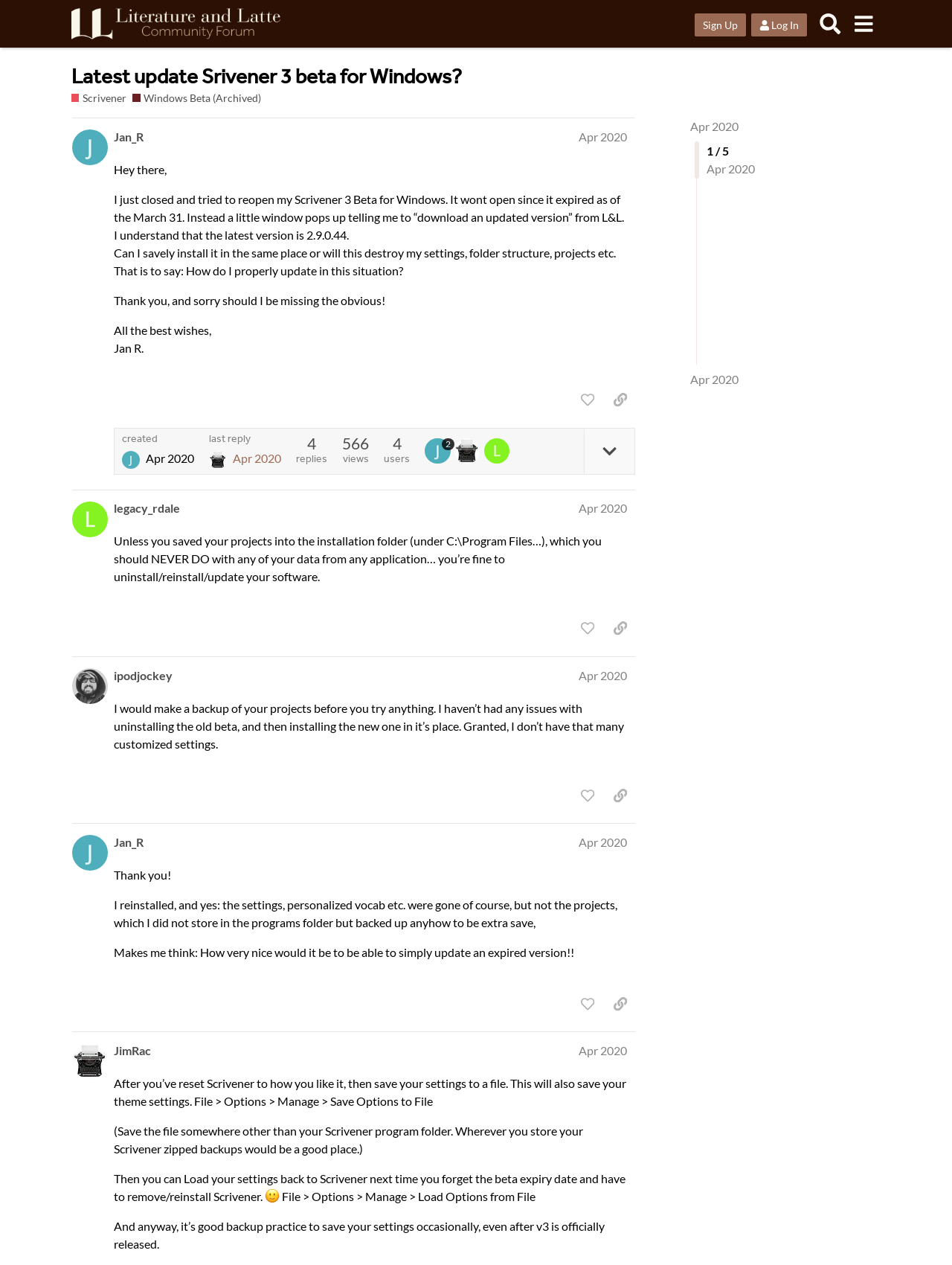Respond concisely with one word or phrase to the following query:
What is the username of the person who started the discussion?

Jan_R